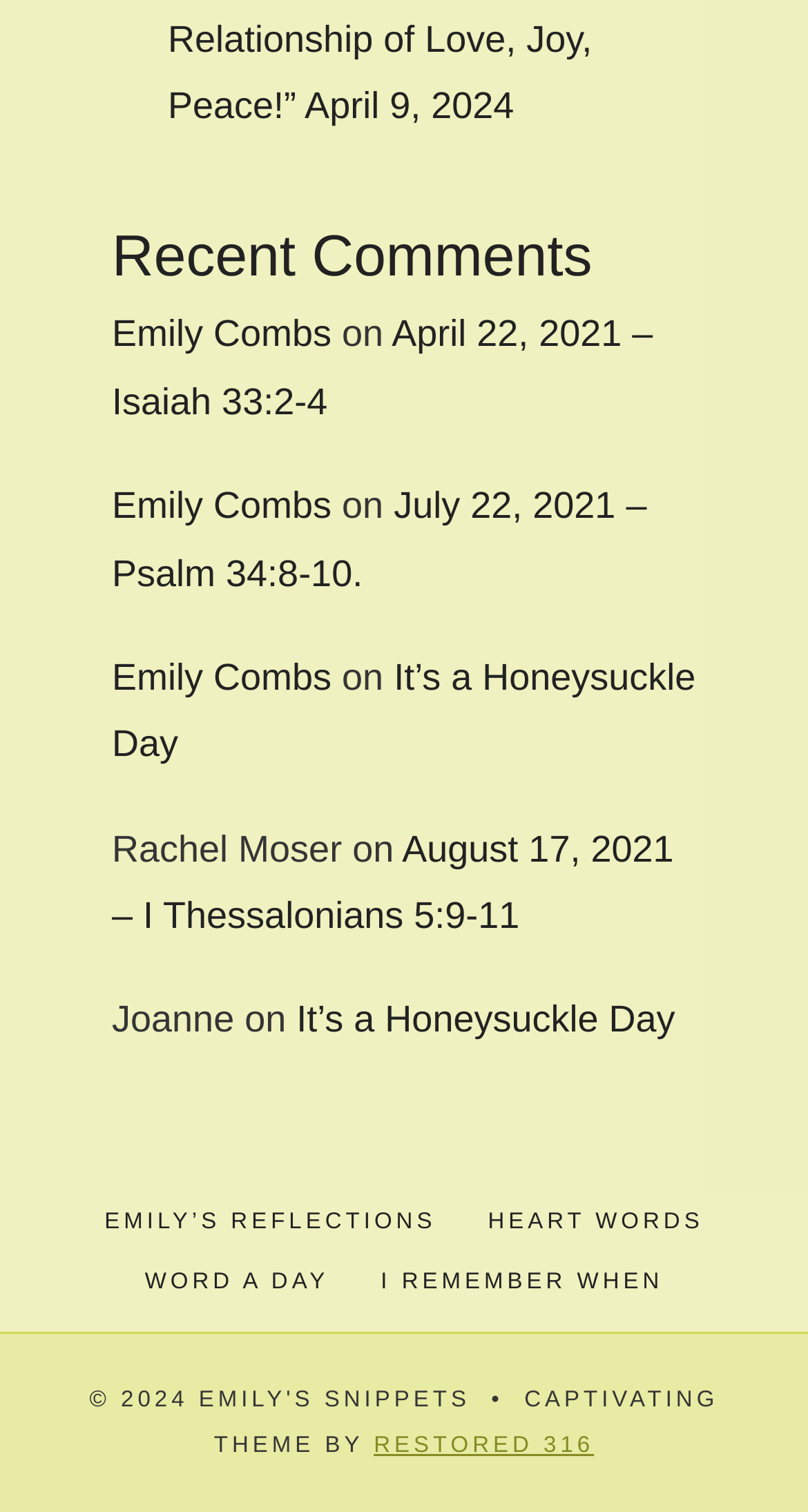Identify the bounding box coordinates of the region I need to click to complete this instruction: "read Joanne's post".

[0.138, 0.661, 0.29, 0.688]